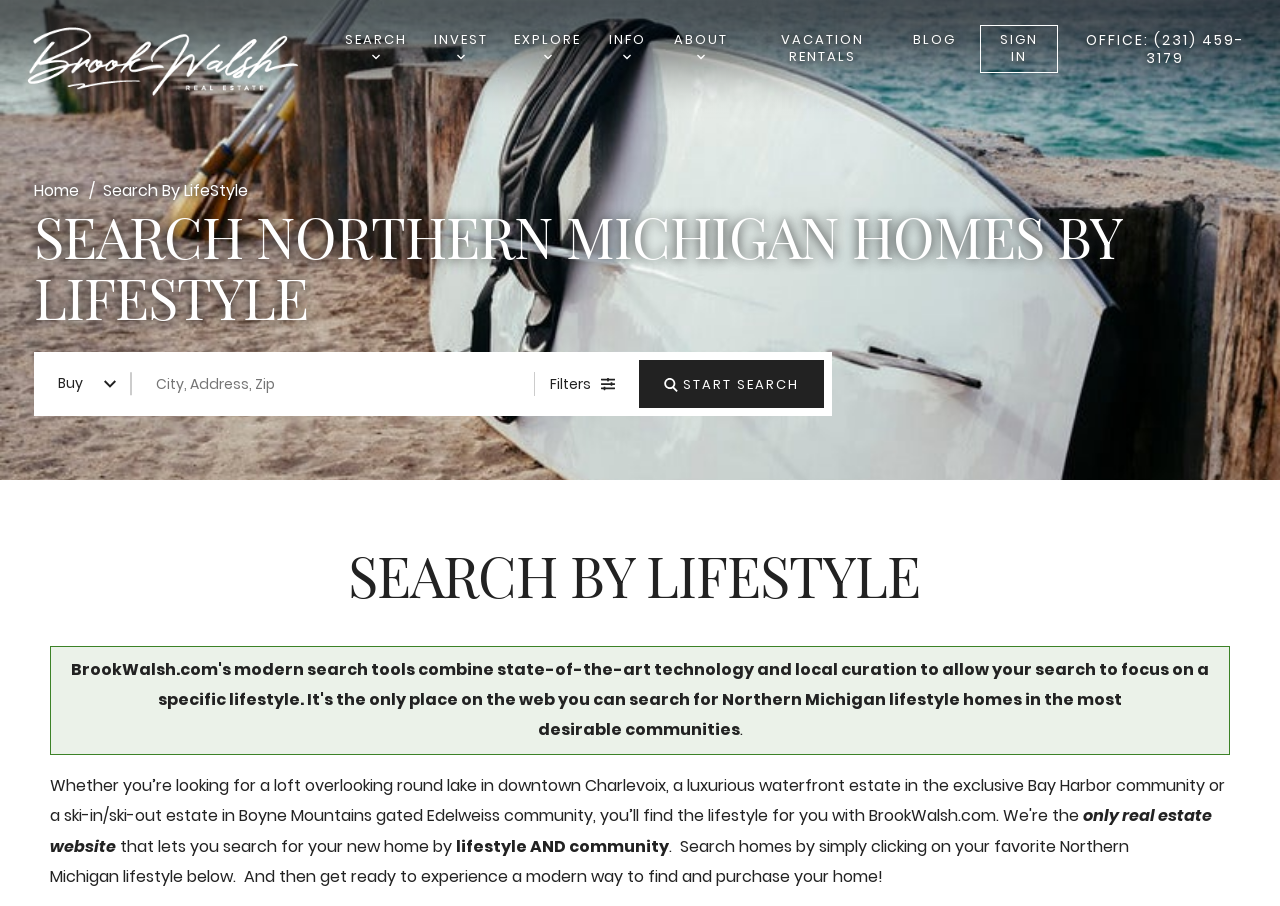Offer a meticulous description of the webpage's structure and content.

This webpage is about searching for real estate in Northern Michigan, specifically by lifestyle. At the top left, there is a logo image that spans the entire width of the page. Below the logo, there is a navigation menu with several buttons and links, including "Go to homepage", "SEARCH", "INVEST", "EXPLORE", "INFO", "ABOUT", "VACATION RENTALS", "BLOG", and "SIGN IN". Each of these buttons has a dropdown arrow icon next to it.

On the top right, there is a contact information section with a link to the office phone number. Below the navigation menu, there is a heading that reads "SEARCH NORTHERN MICHIGAN HOMES BY LIFESTYLE". 

The main search functionality is located in the middle of the page. There is a text box where users can input their search criteria, such as city, address, or zip code. Next to the text box, there are two buttons: "Filters" and "Start Search". The "Filters" button has an icon, and the "Start Search" button has a search icon and the text "START SEARCH".

Below the search functionality, there is a section that explains the concept of searching by lifestyle. It has a heading that reads "SEARCH BY LIFESTYLE" and several paragraphs of text that describe the benefits of searching for homes by lifestyle and community. There is also a link to search by lifestyle in this section.

Overall, the webpage is focused on providing a search functionality for real estate in Northern Michigan, with an emphasis on searching by lifestyle.